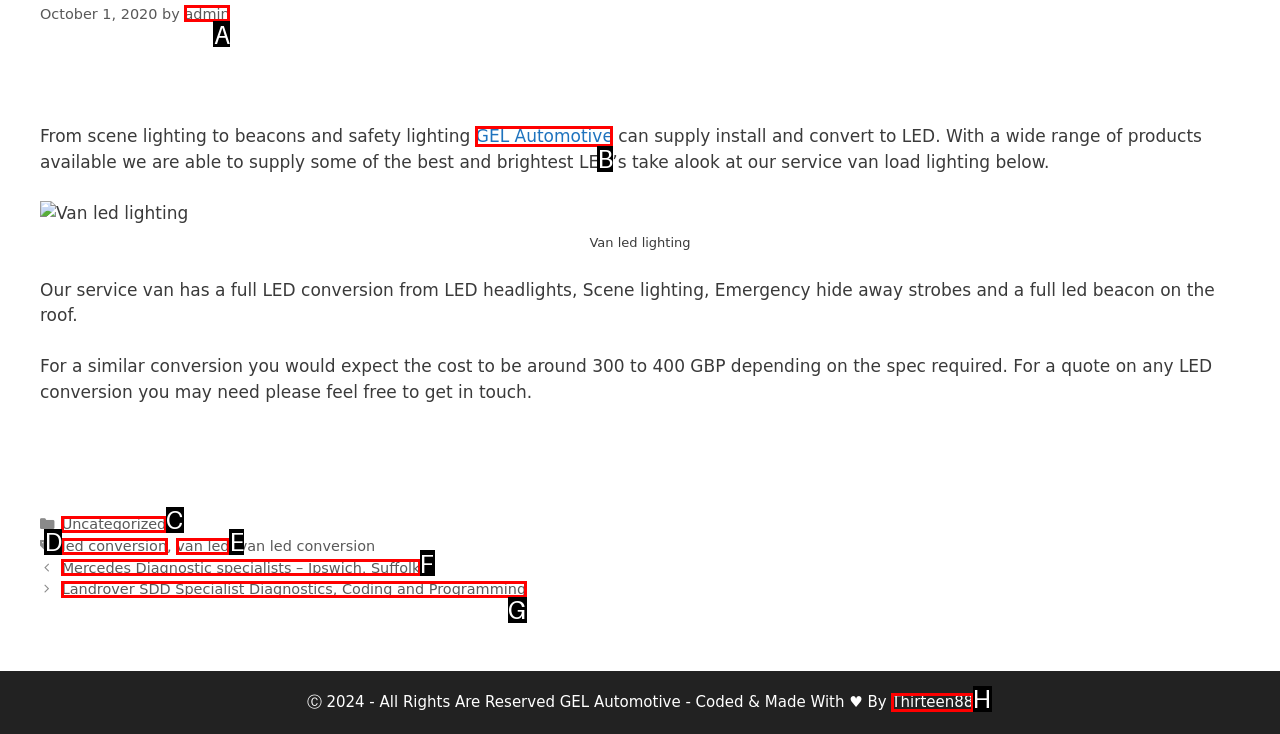Identify the option that best fits this description: led conversion
Answer with the appropriate letter directly.

D